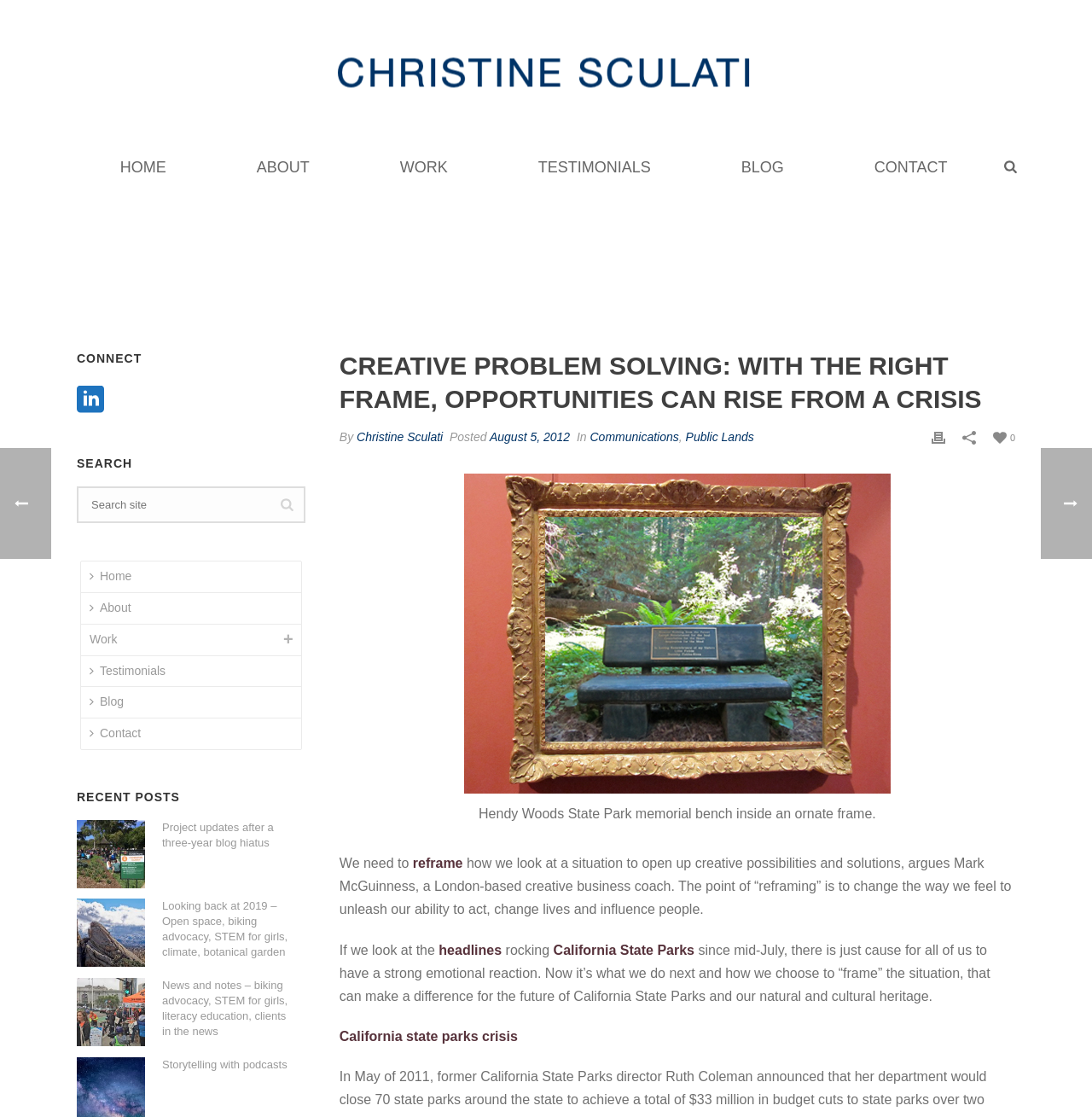Can you find the bounding box coordinates of the area I should click to execute the following instruction: "Read the recent post 'Project updates after a three-year blog hiatus'"?

[0.07, 0.734, 0.133, 0.795]